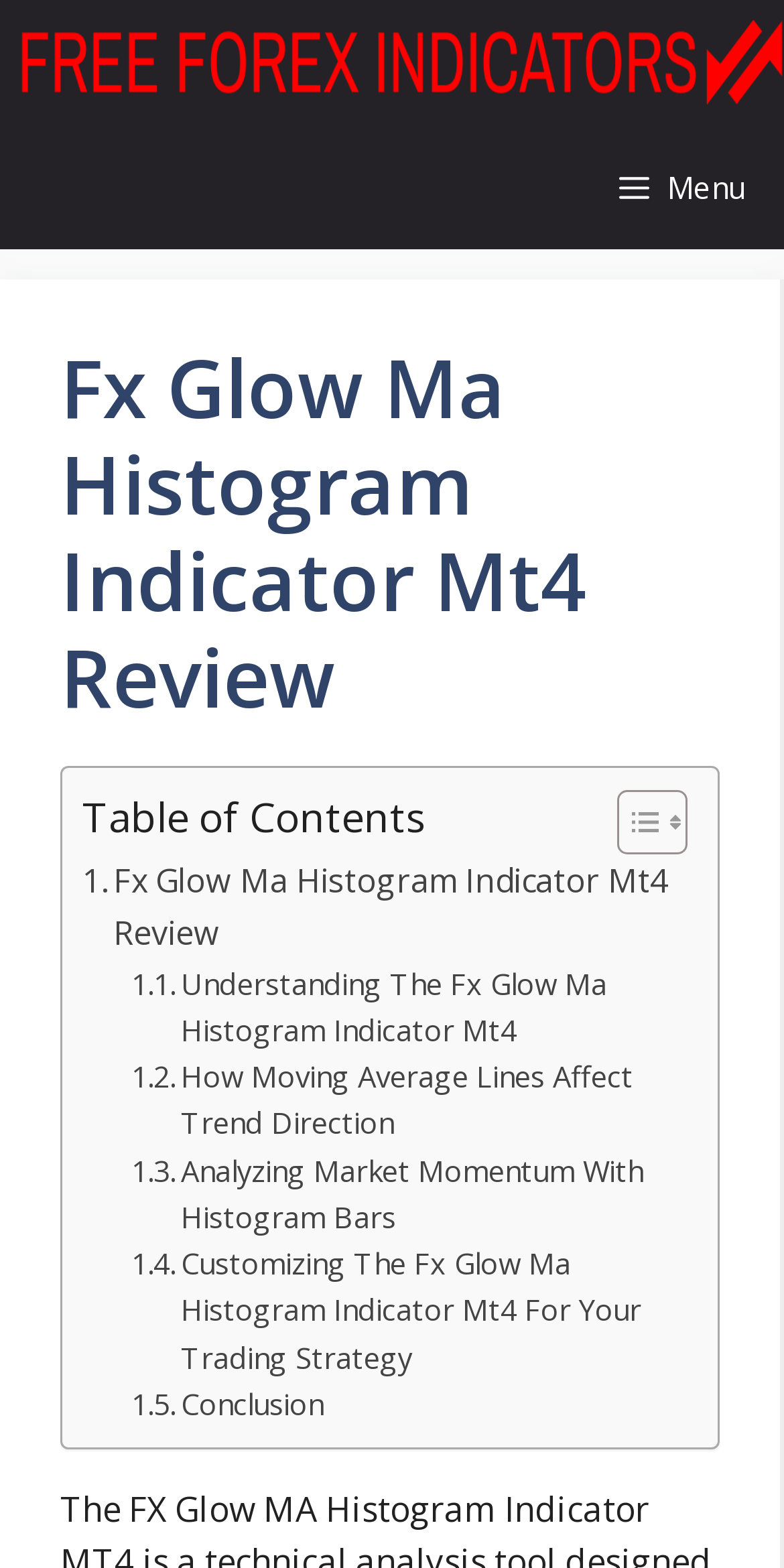Determine the bounding box for the UI element that matches this description: "Menu".

None